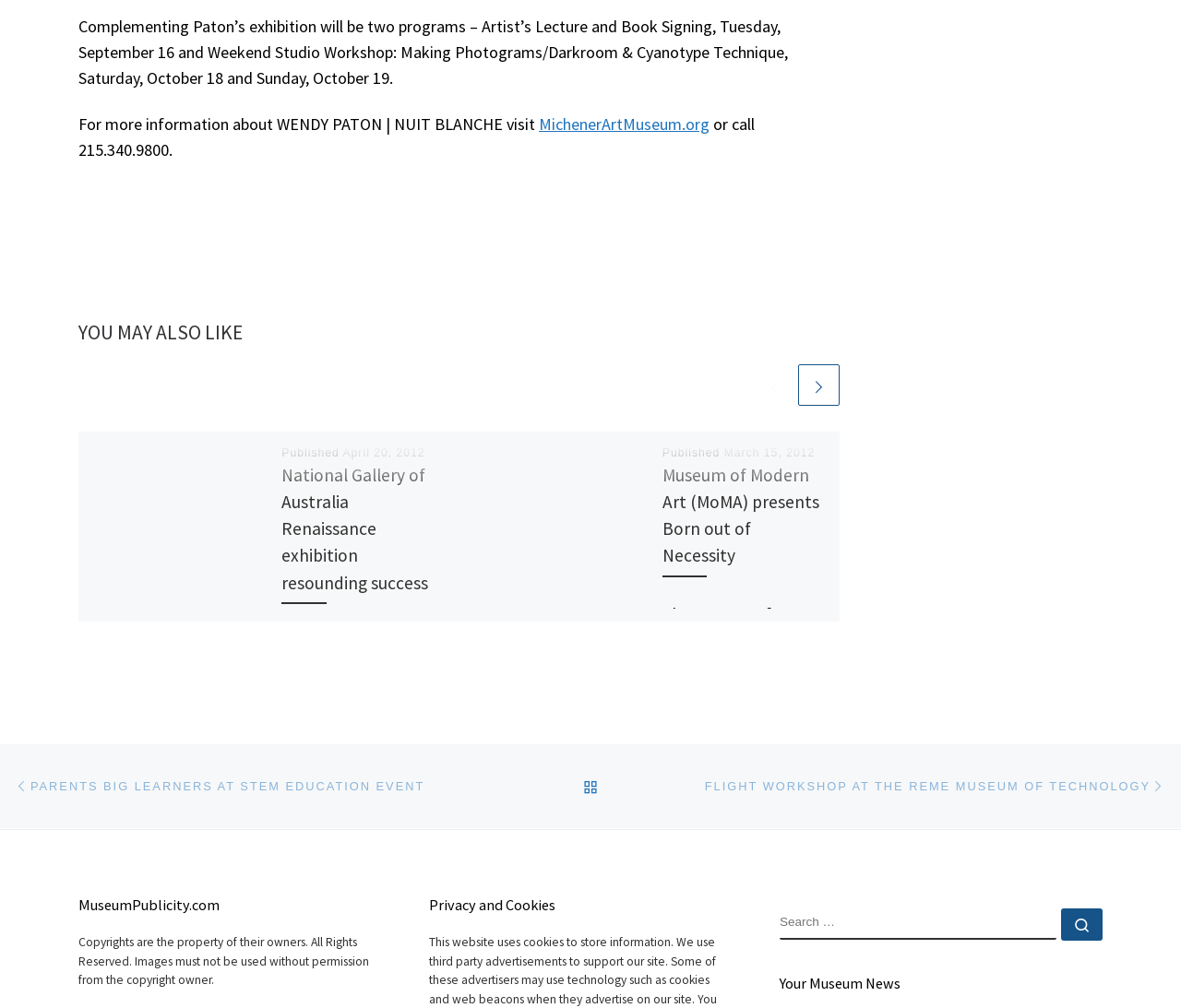Find and indicate the bounding box coordinates of the region you should select to follow the given instruction: "Search for something".

[0.66, 0.901, 0.895, 0.932]